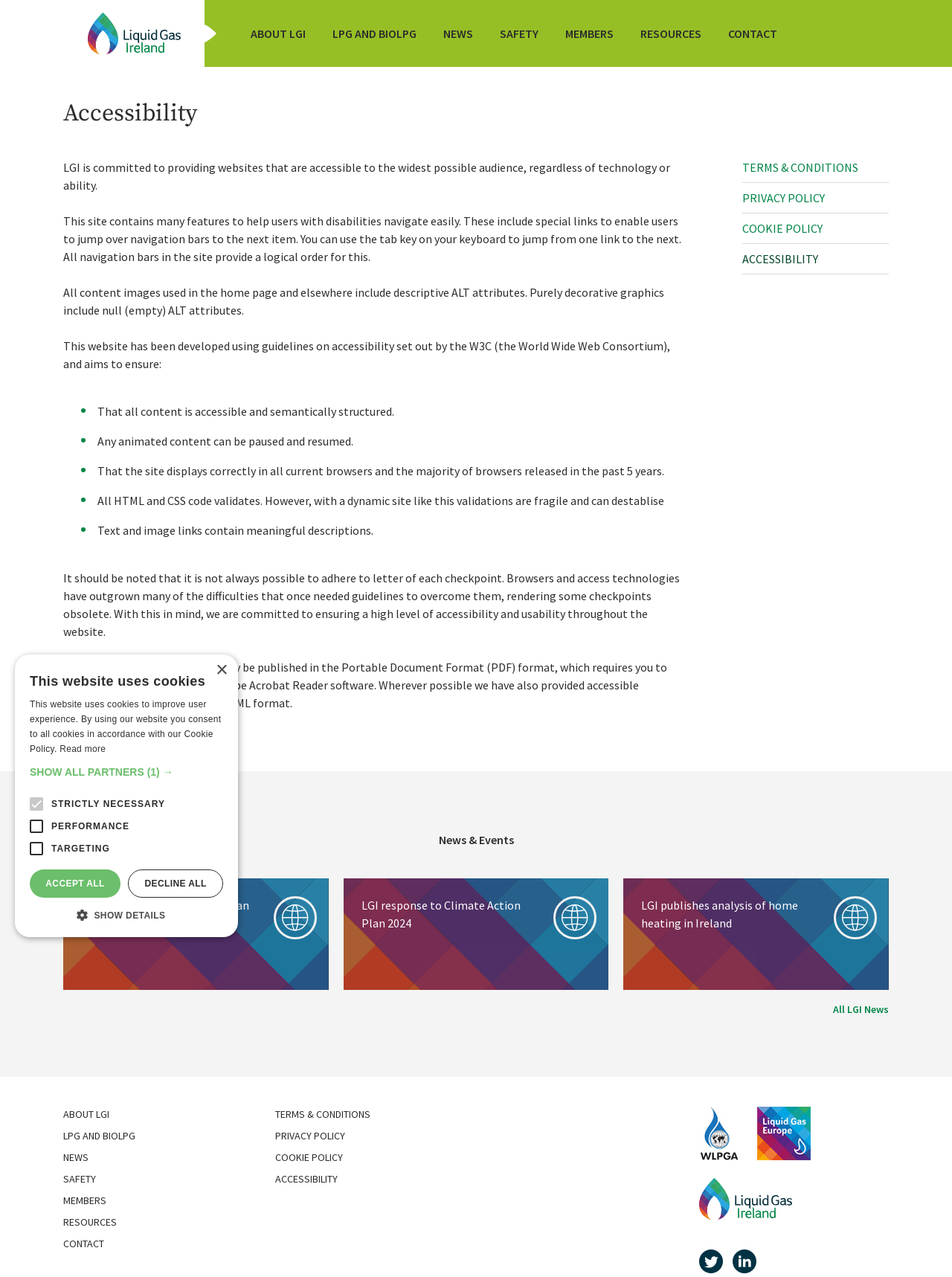What is the name of the section that lists news articles?
Answer the question in as much detail as possible.

The section that lists news articles is headed by the title 'News & Events', which suggests that this section is dedicated to publishing news and events related to LGI.